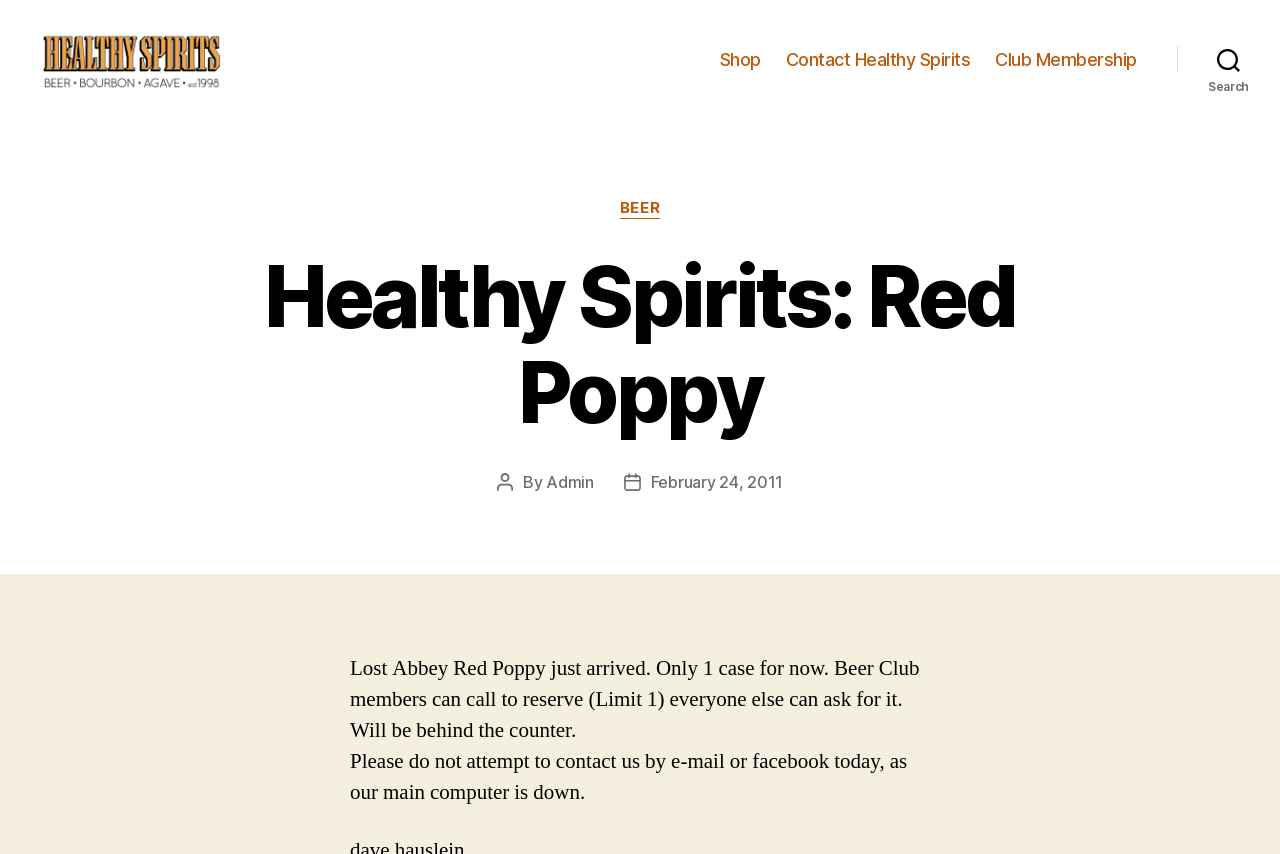Answer the following inquiry with a single word or phrase:
How can non-beer club members get the Red Poppy beer?

Ask for it